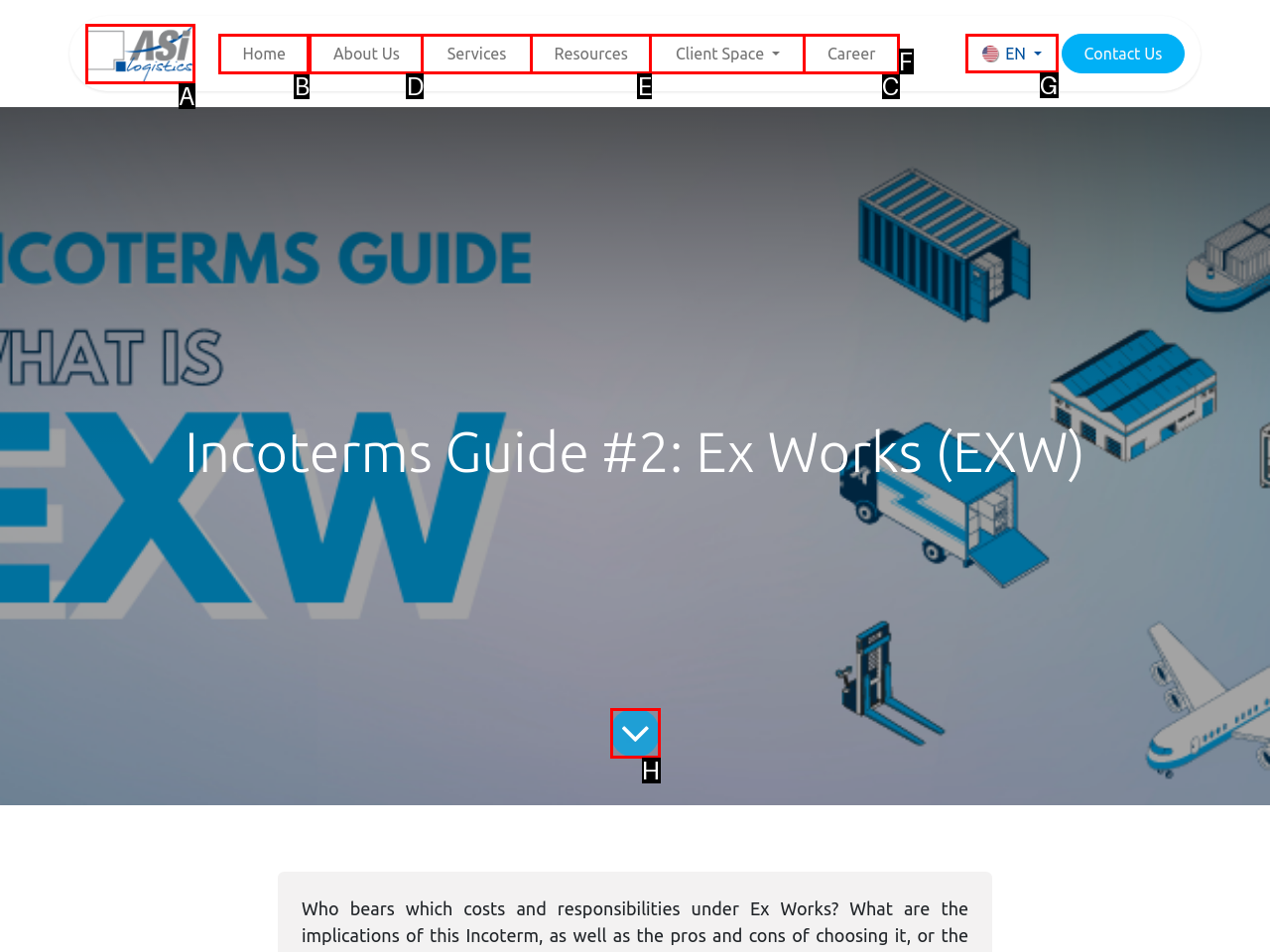Tell me which one HTML element best matches the description: EN
Answer with the option's letter from the given choices directly.

G